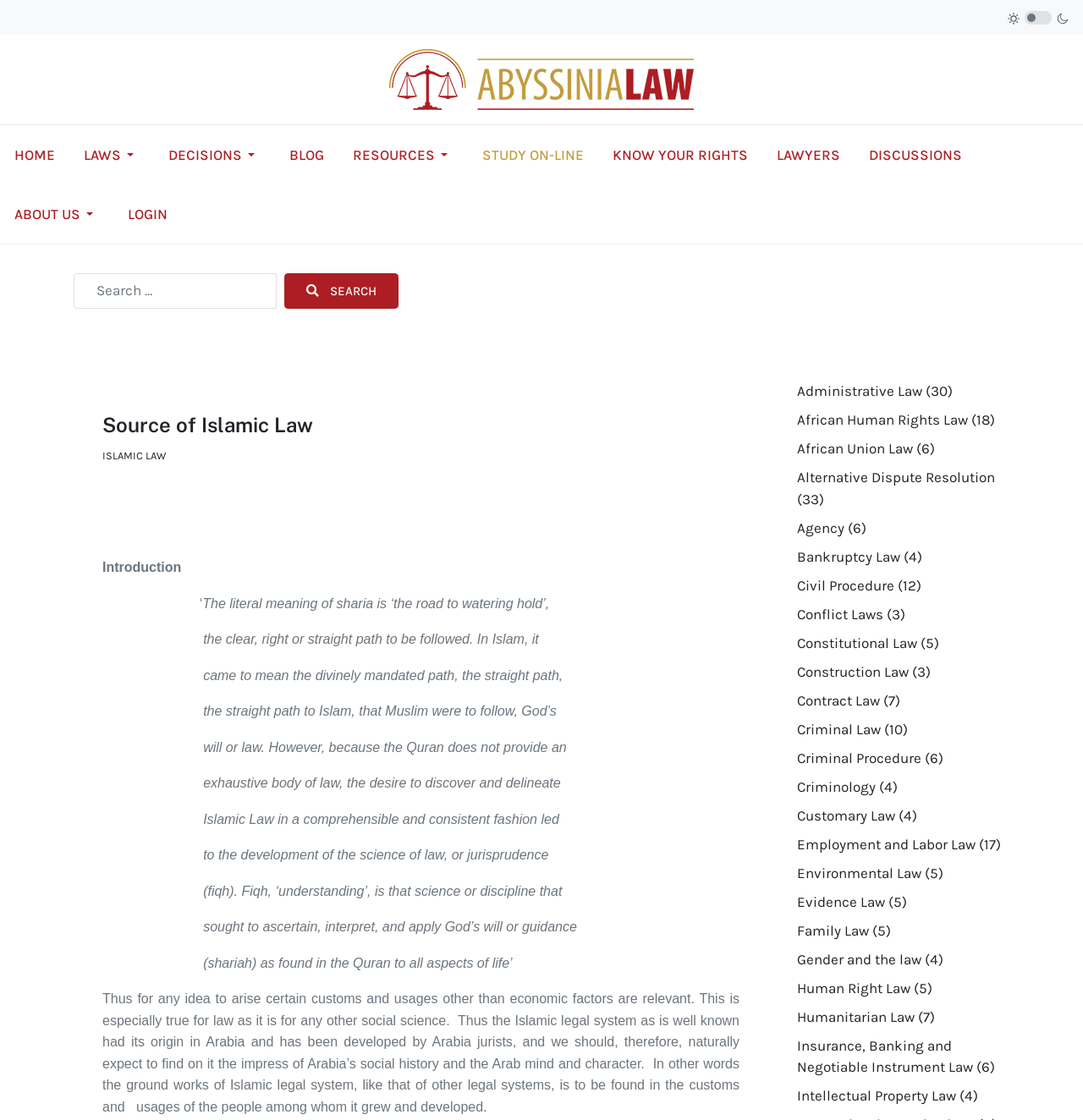Look at the image and give a detailed response to the following question: How many links are there under the 'LAWS' button?

The 'LAWS' button has a popup menu, and upon expanding it, we can see multiple links. One of the links is 'Administrative Law (30)', which indicates that there are 30 links under the 'LAWS' button.